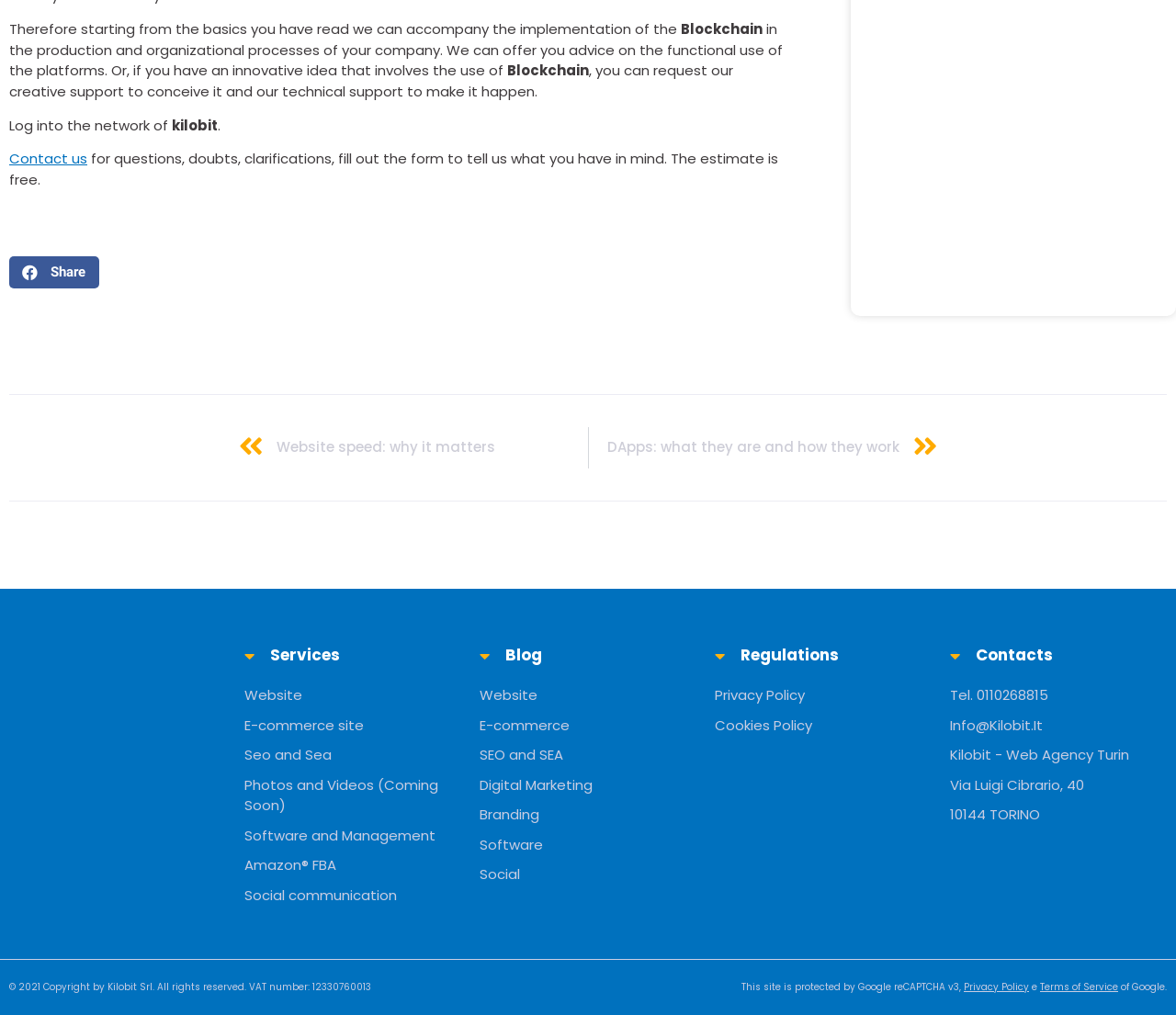Locate the bounding box of the UI element with the following description: "Via Luigi Cibrario, 40".

[0.808, 0.764, 0.992, 0.784]